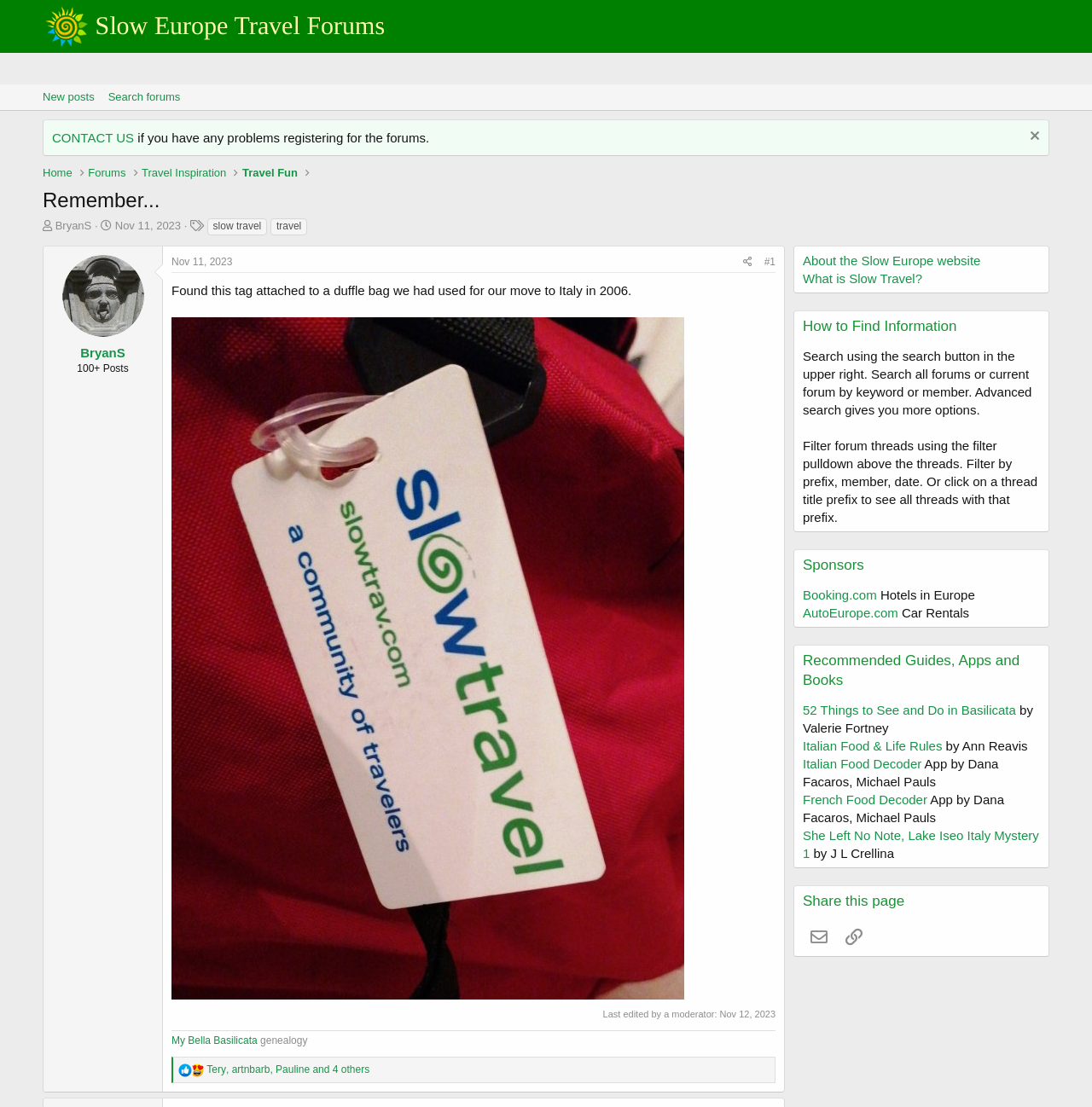Generate a comprehensive description of the contents of the webpage.

This webpage appears to be a forum discussion page, specifically a thread about a luggage tag. At the top of the page, there is a navigation menu with links to "Home", "Forums", "What's new", "Media", and "Search". On the right side of the navigation menu, there are links to "Log in" and "Register".

Below the navigation menu, there are four articles or posts from different users, each with a heading displaying the user's name and a brief description. The first post is from "Valerie" and has a timestamp of "Nov 13, 2023 at 5:36 PM". The post contains a static text describing a luggage tag and a reaction section with a "Like" button and a link to "Reactions".

The second post is from "Pauline" and has a timestamp of "Nov 13, 2023 at 6:06 PM". This post contains a blockquote with a message from "Valerie" and a response from "Pauline". The third post is from "Wendy Ashworth" and has a timestamp of "Nov 15, 2023 at 4:25 PM". This post contains a static text describing happy memories associated with the luggage tag. The fourth post is from "Christian" and has a timestamp of "Nov 17, 2023 at 2:53 PM". This post does not contain any text, but has a heading indicating that "Christian" is a contest winner.

Each post has a header section with links to "Share" and a post number (e.g., "#3", "#4", etc.). The posts are arranged vertically, with the most recent post at the top. There are also images of the users' profiles accompanying each post.